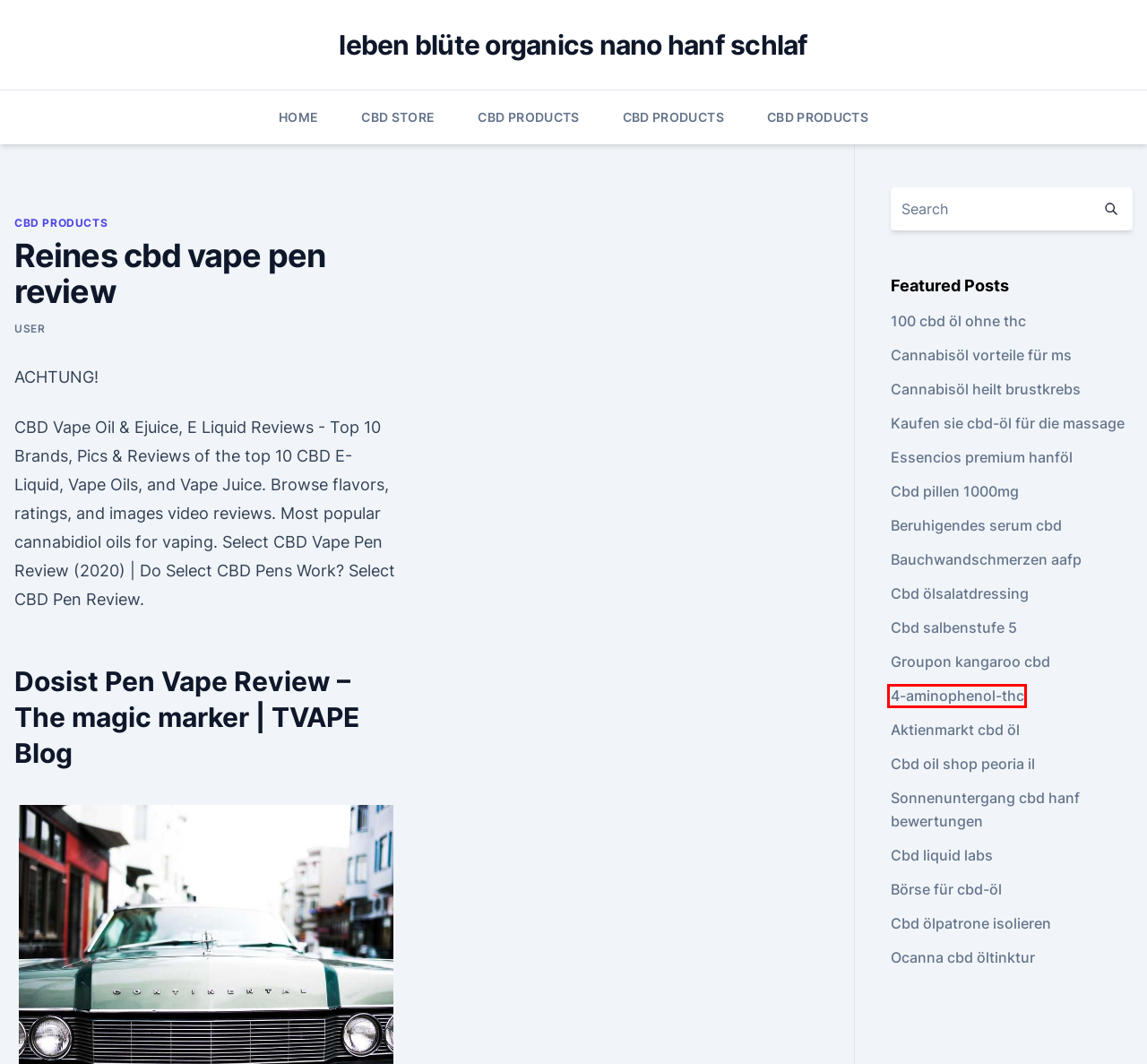Using the screenshot of a webpage with a red bounding box, pick the webpage description that most accurately represents the new webpage after the element inside the red box is clicked. Here are the candidates:
A. Ocanna cbd öltinktur
B. 4-aminophenol-thc
C. Aktienmarkt cbd öl
D. Cbd ölpatrone isolieren
E. Kaufen sie cbd-öl für die massage
F. Cbd liquid labs
G. Cbd ölsalatdressing
H. Börse für cbd-öl

B